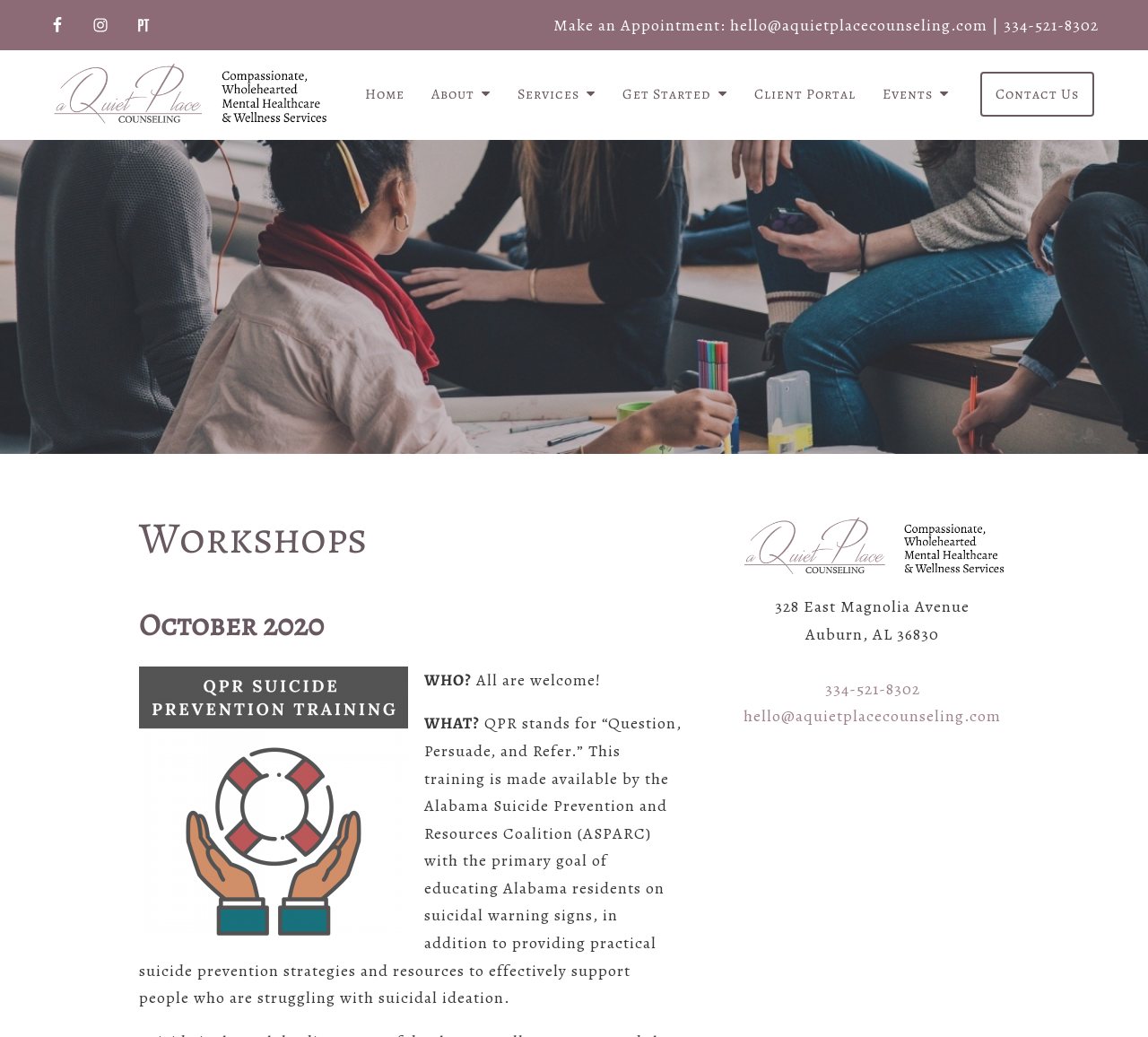Review the image closely and give a comprehensive answer to the question: What is the name of the founder and clinical director of A Quiet Place Counseling, LLC?

I found the name of the founder and clinical director by looking at the link elements on the webpage, specifically the ones that mention the team members.